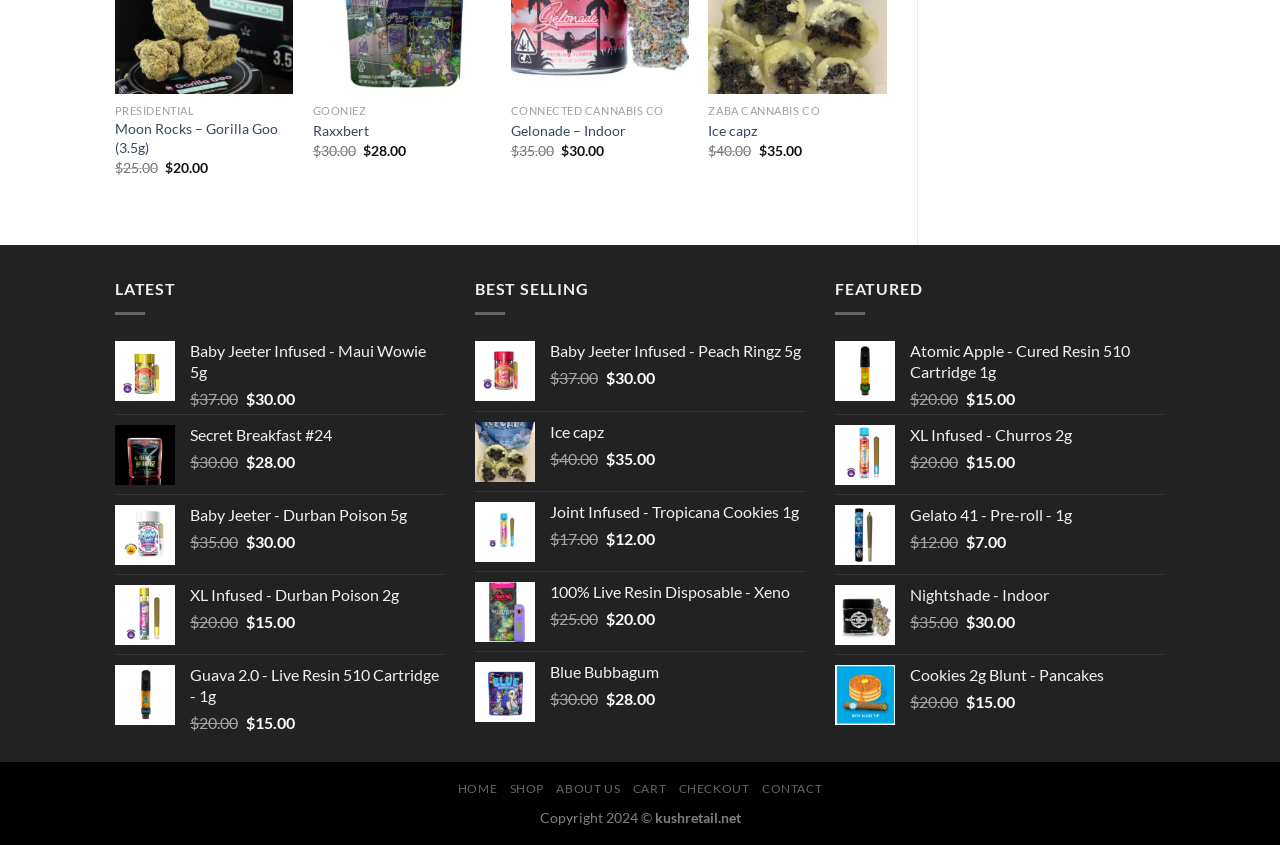How many products are on this page?
Provide a concise answer using a single word or phrase based on the image.

15